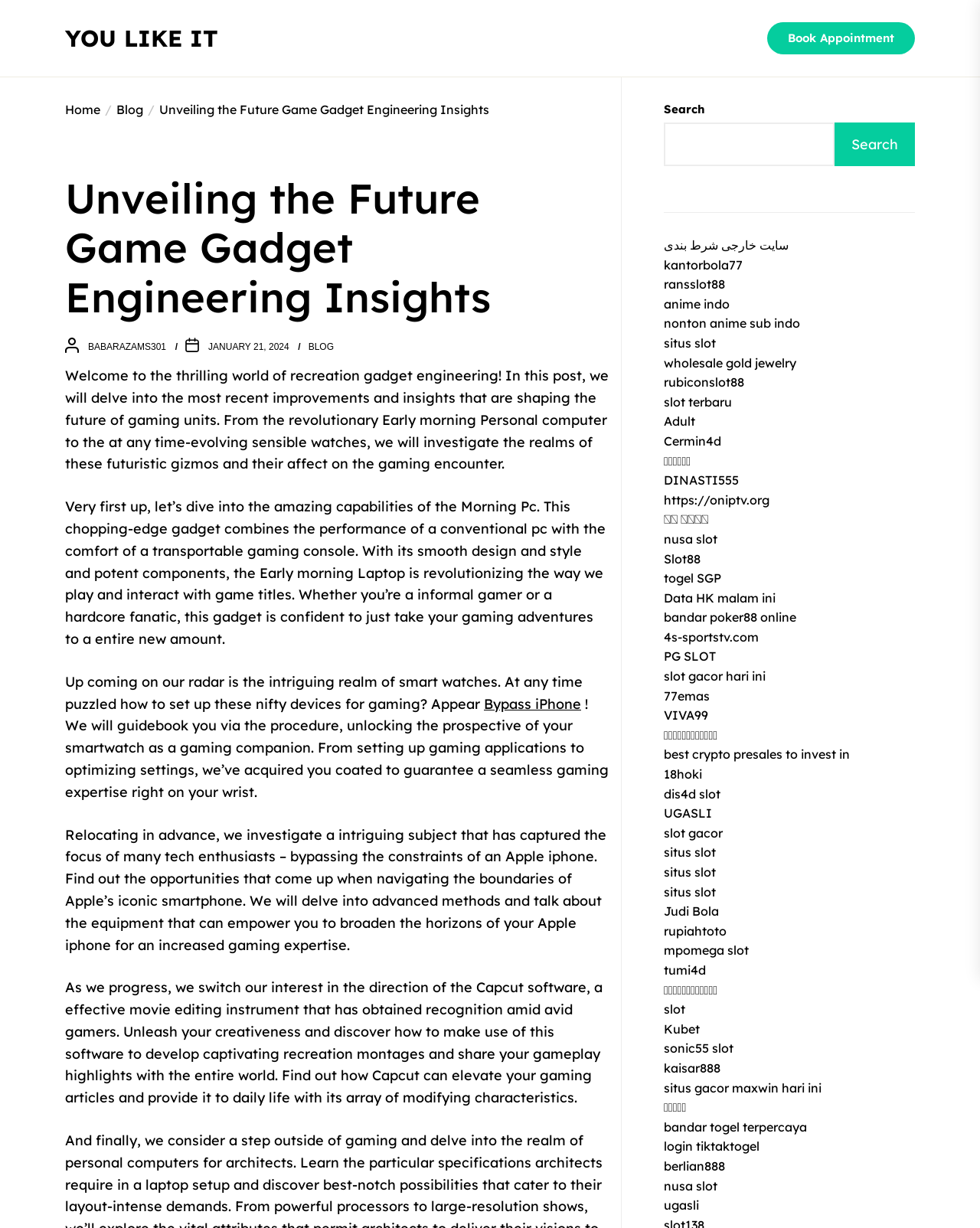What is the name of the author of the blog post?
Look at the image and answer with only one word or phrase.

BABARAZAMS301